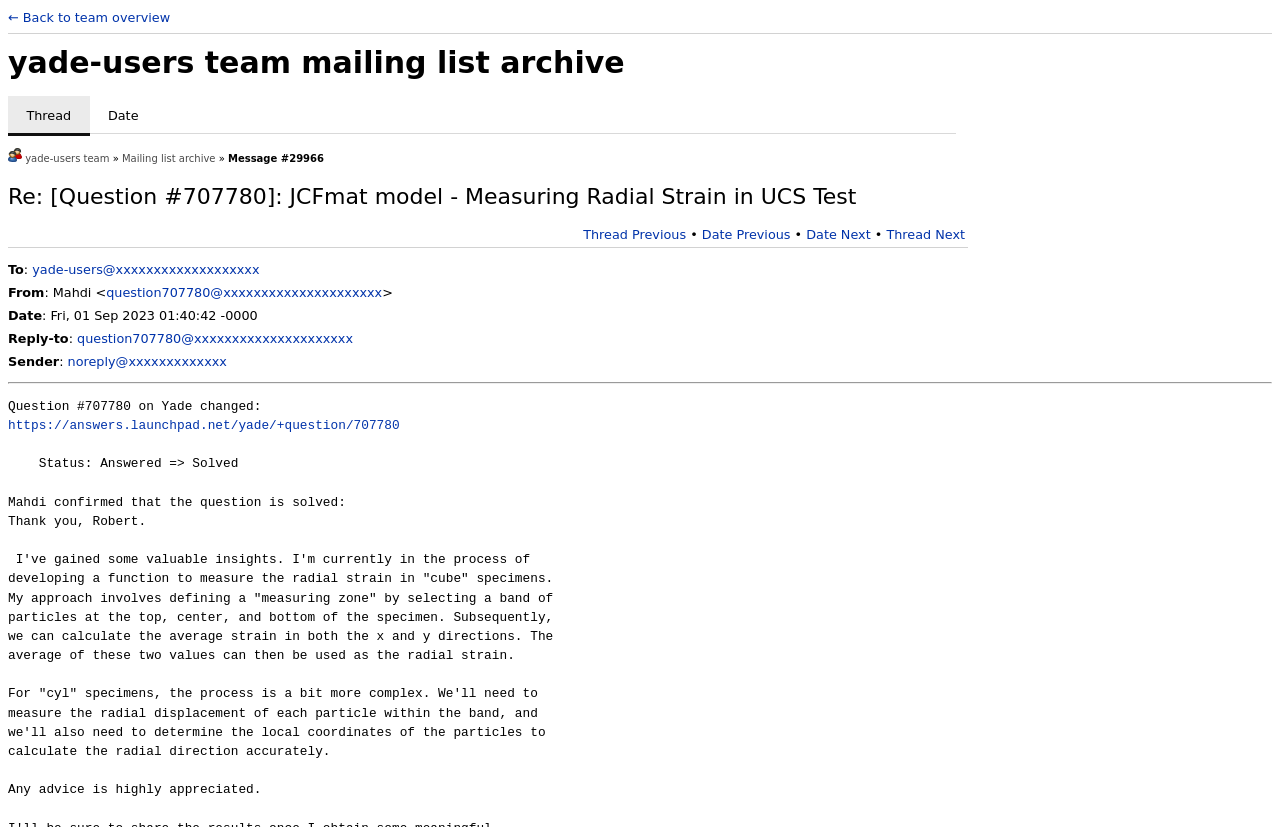Identify the bounding box of the UI component described as: "Mailing list archive".

[0.095, 0.185, 0.168, 0.198]